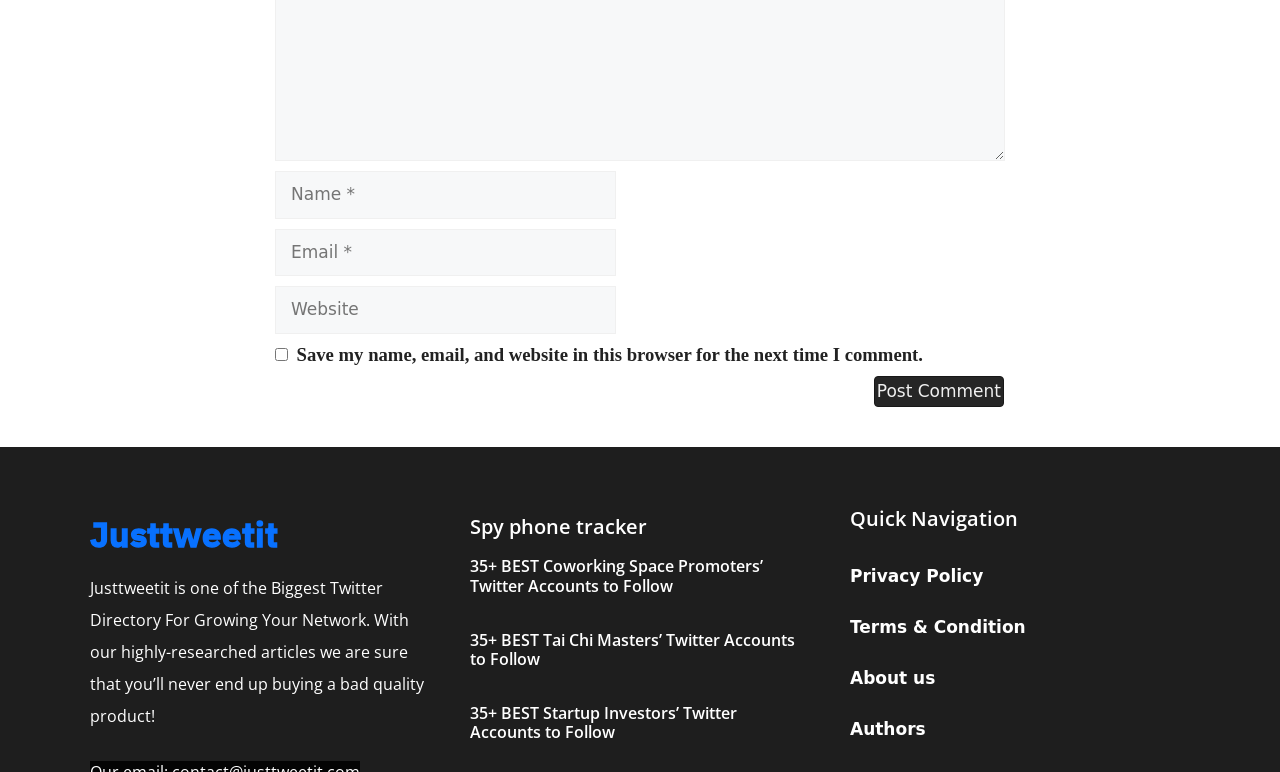What is the category of the link 'Spy phone tracker'?
Using the image as a reference, answer the question in detail.

The link 'Spy phone tracker' is not categorized or labeled as a specific type of link, but it appears to be a separate link from the articles and other links on the webpage.